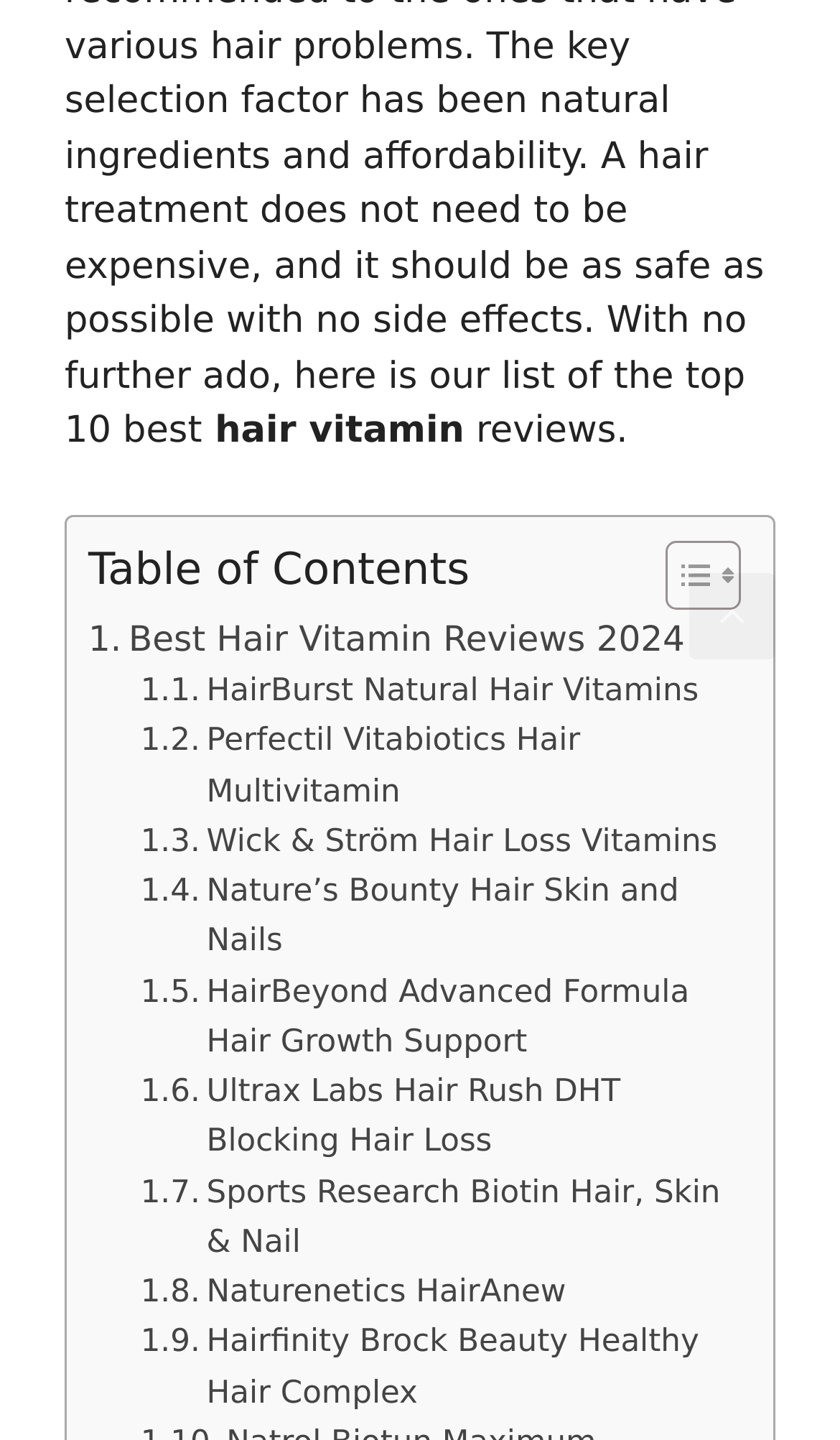Are all products listed from the same brand?
Using the image as a reference, deliver a detailed and thorough answer to the question.

I looked at the list of products and saw that they have different brand names, such as 'HairBurst', 'Perfectil', 'Wick & Ström', and so on. This suggests that the products are from different brands.